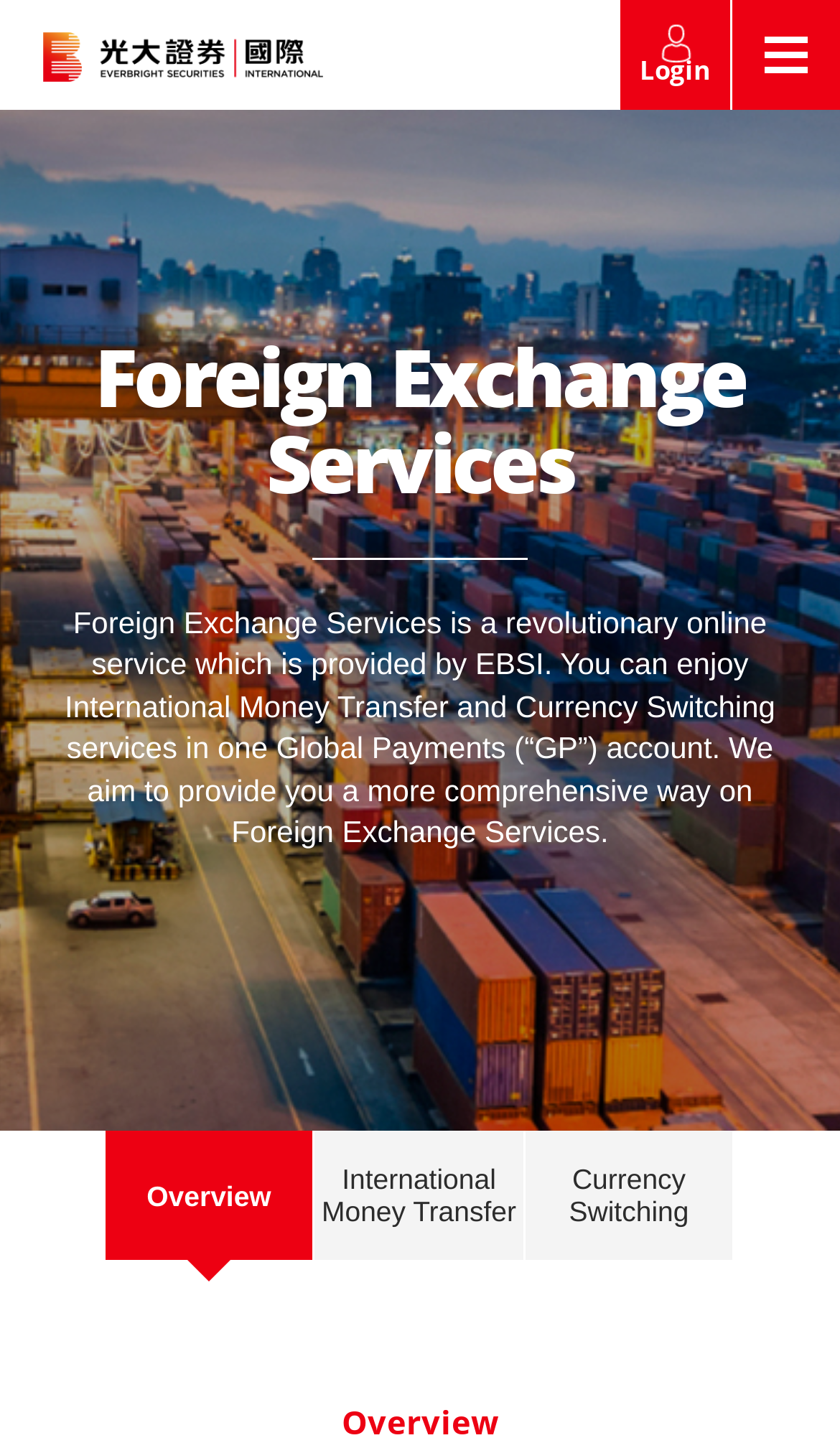Pinpoint the bounding box coordinates for the area that should be clicked to perform the following instruction: "Login to the account".

[0.762, 0.042, 0.846, 0.059]